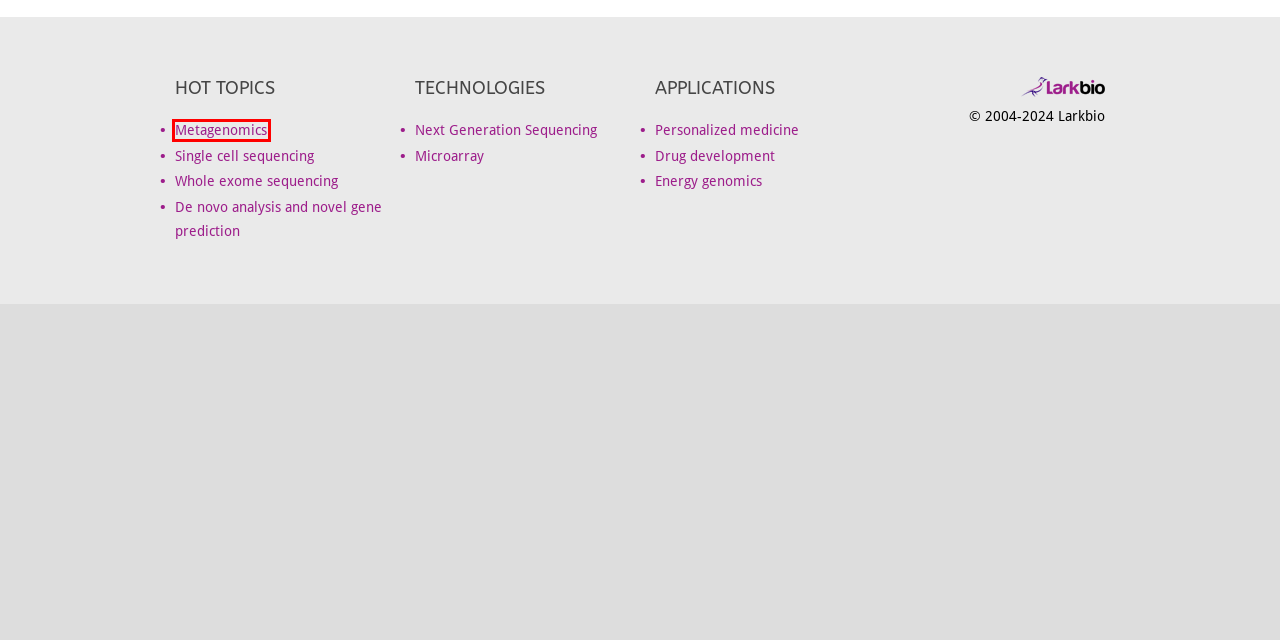Review the screenshot of a webpage containing a red bounding box around an element. Select the description that best matches the new webpage after clicking the highlighted element. The options are:
A. Regional – Larkbio
B. Single cell sequencing – Larkbio
C. Personalized medicine – Larkbio
D. Data analysis and interpretation – Larkbio
E. Metagenomics – Larkbio
F. Energy genomics – Larkbio
G. Drug Development – Larkbio
H. Nature – Larkbio

E